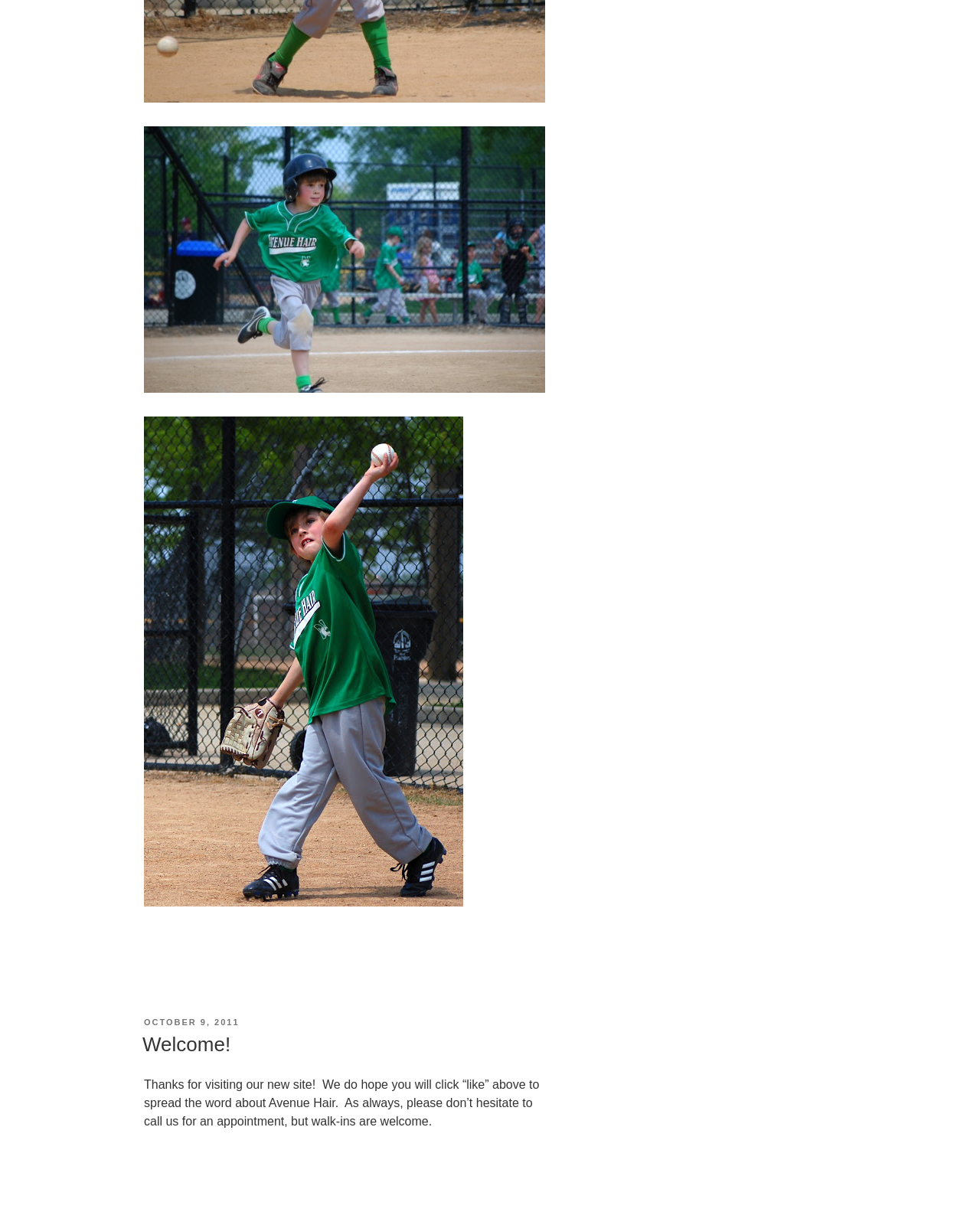Given the description: "October 9, 2011October 27, 2011", determine the bounding box coordinates of the UI element. The coordinates should be formatted as four float numbers between 0 and 1, [left, top, right, bottom].

[0.147, 0.84, 0.244, 0.847]